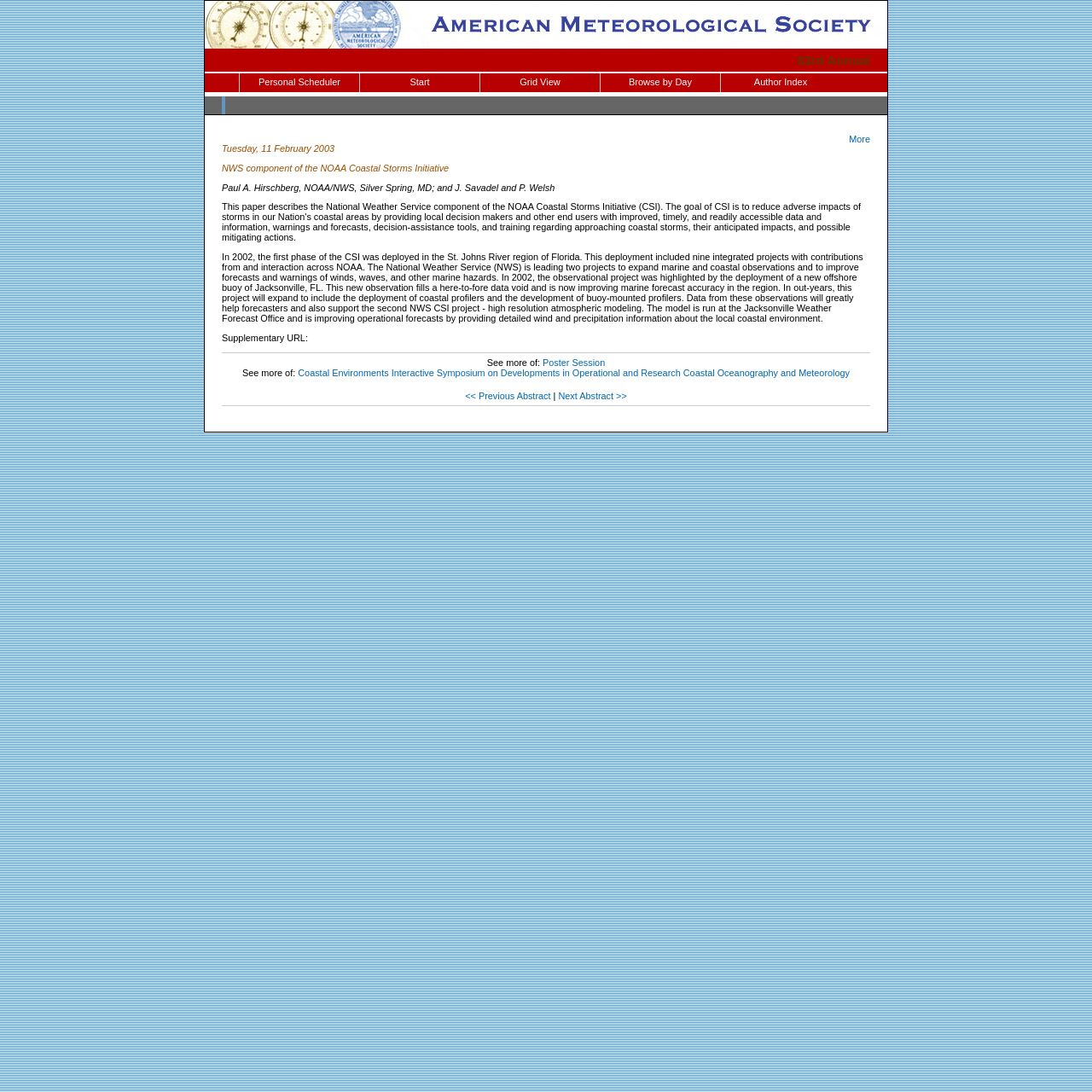Determine the bounding box coordinates of the UI element that matches the following description: "Start". The coordinates should be four float numbers between 0 and 1 in the format [left, top, right, bottom].

[0.33, 0.067, 0.439, 0.084]